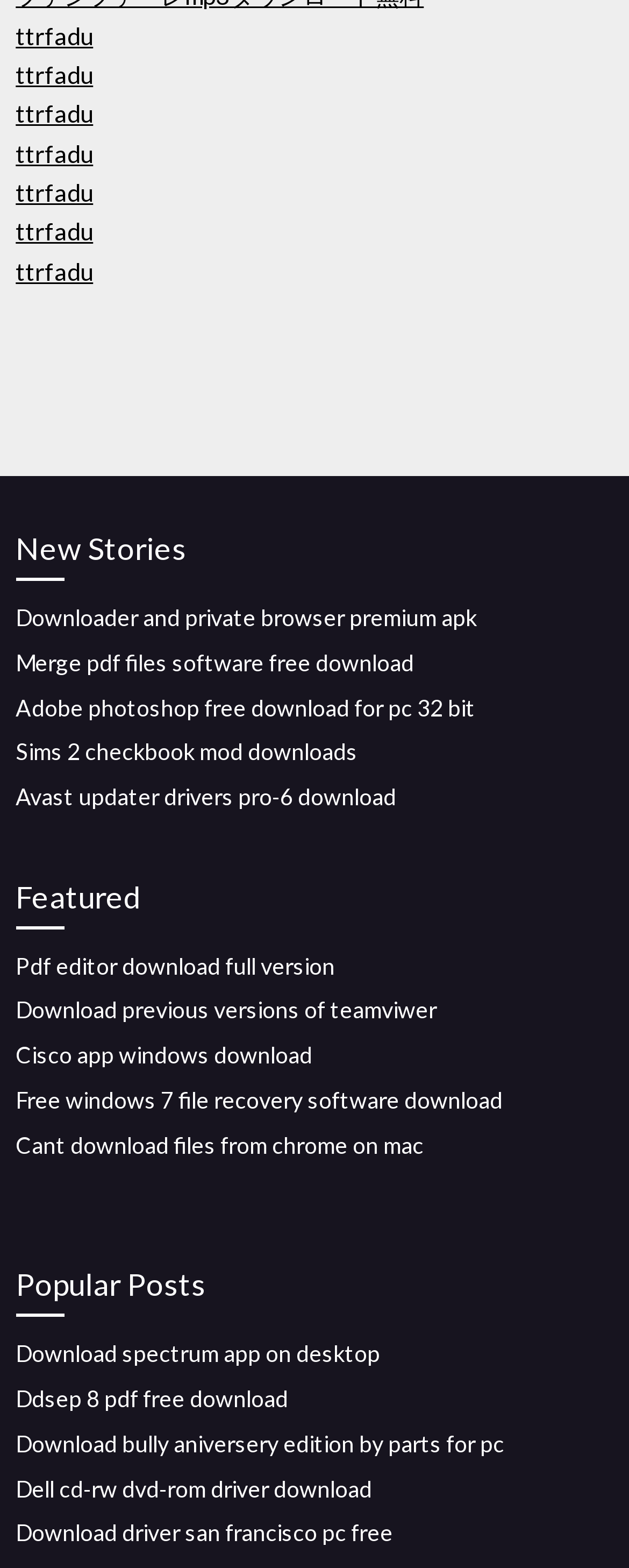Can you show the bounding box coordinates of the region to click on to complete the task described in the instruction: "Click the logo"?

None